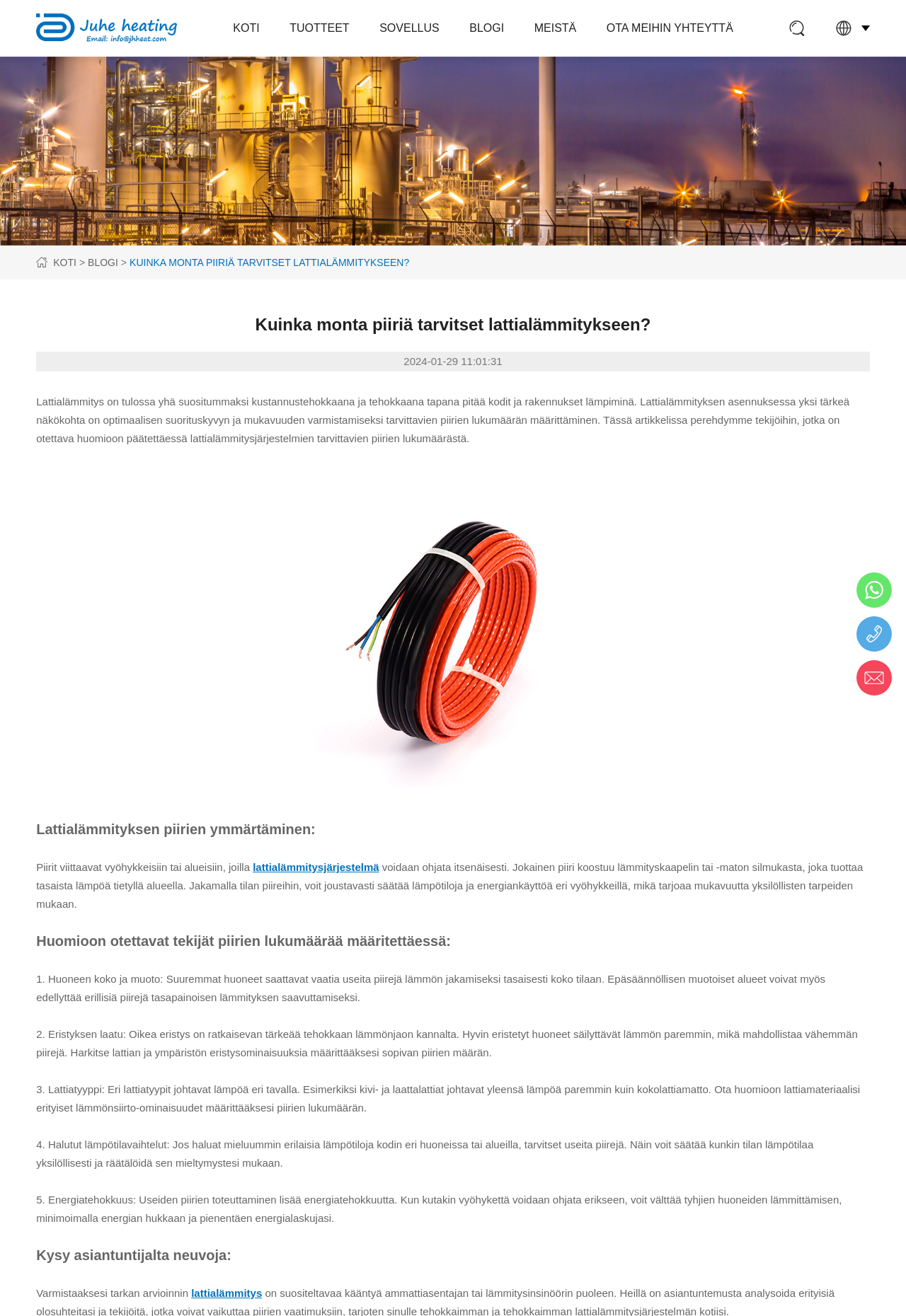Give a succinct answer to this question in a single word or phrase: 
What is the benefit of using multiple circuits?

Energy efficiency